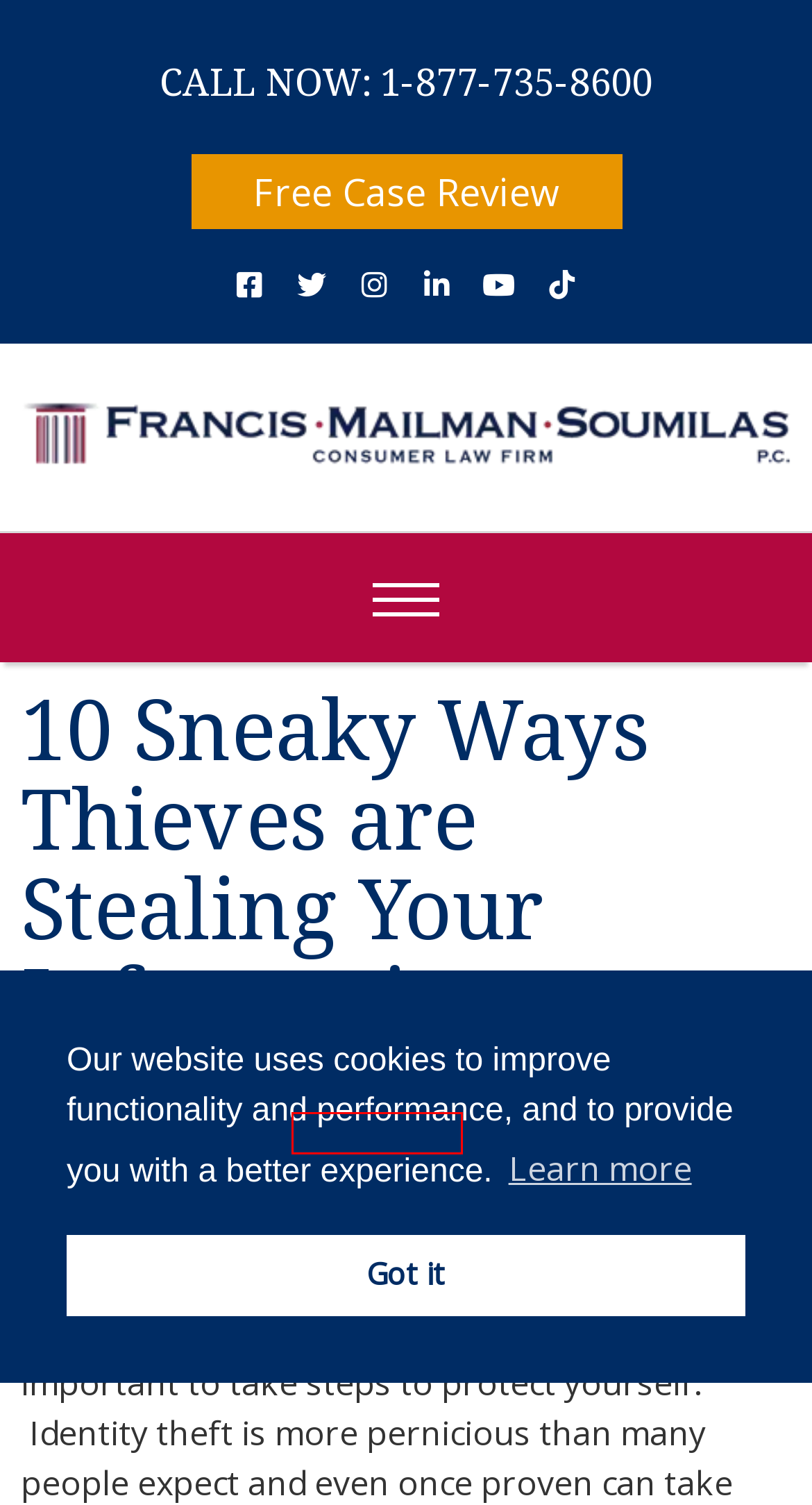Review the screenshot of a webpage that includes a red bounding box. Choose the most suitable webpage description that matches the new webpage after clicking the element within the red bounding box. Here are the candidates:
A. Denied Housing Due to Background Check Errors? We can help
B. Fair Credit Reporting Act Violations and Your Credit: Know Your Rights
C. Free Legal Help For Credit Report Errors and Background Check Errors
D. Fraud Archives - Francis Mailman Soumilas, P.C.
E. Consumer Rights Law Blog - CreditReportProblems.com
F. Identity Theft Archives - Francis Mailman Soumilas, P.C.
G. How To Handle Background Check Errors When A Job Is At Stake
H. Consumer Law Firm | Francis Mailman Soumilas, P.C.

F